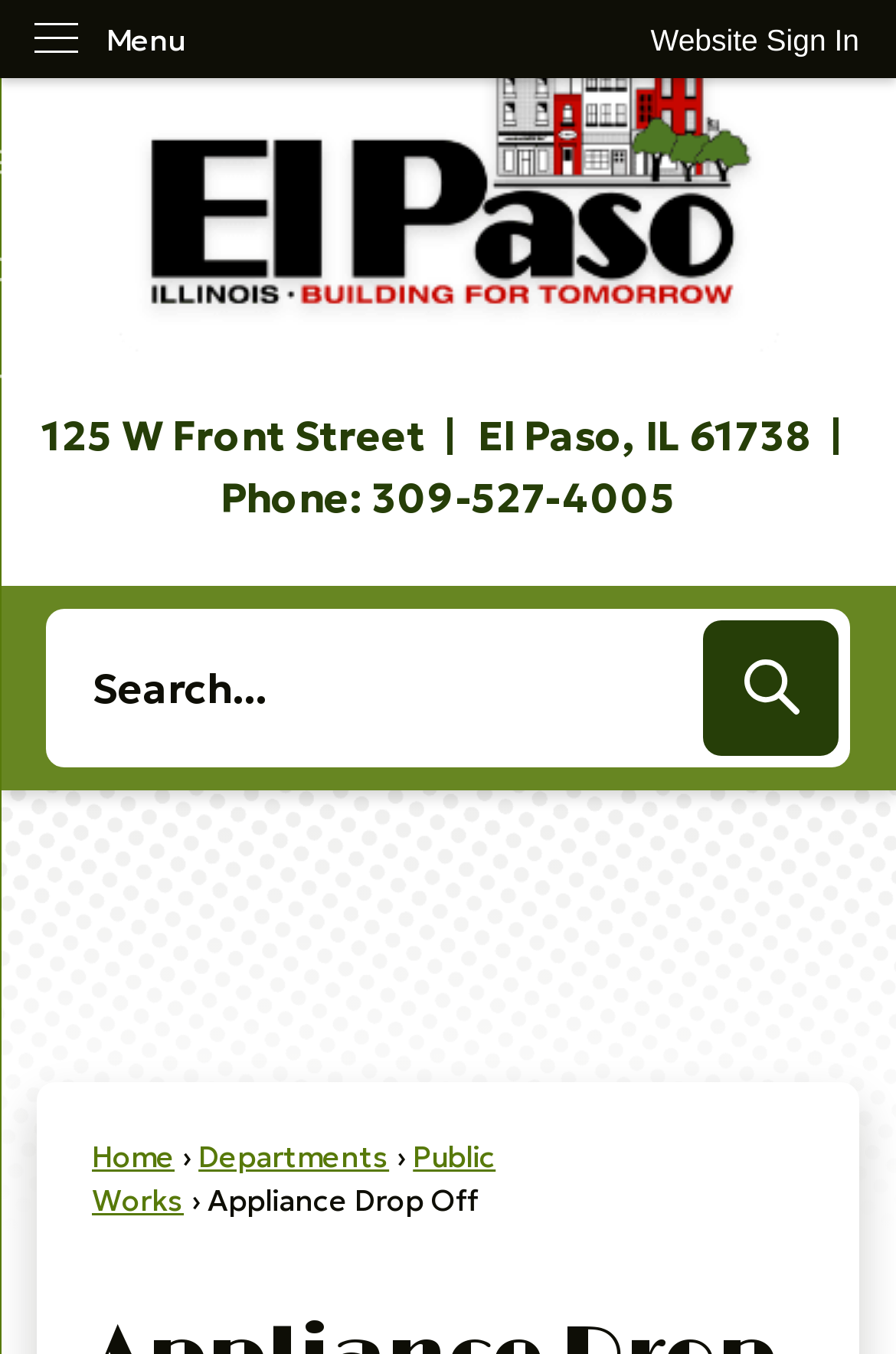What is the purpose of the button with a search icon?
Answer with a single word or short phrase according to what you see in the image.

To search